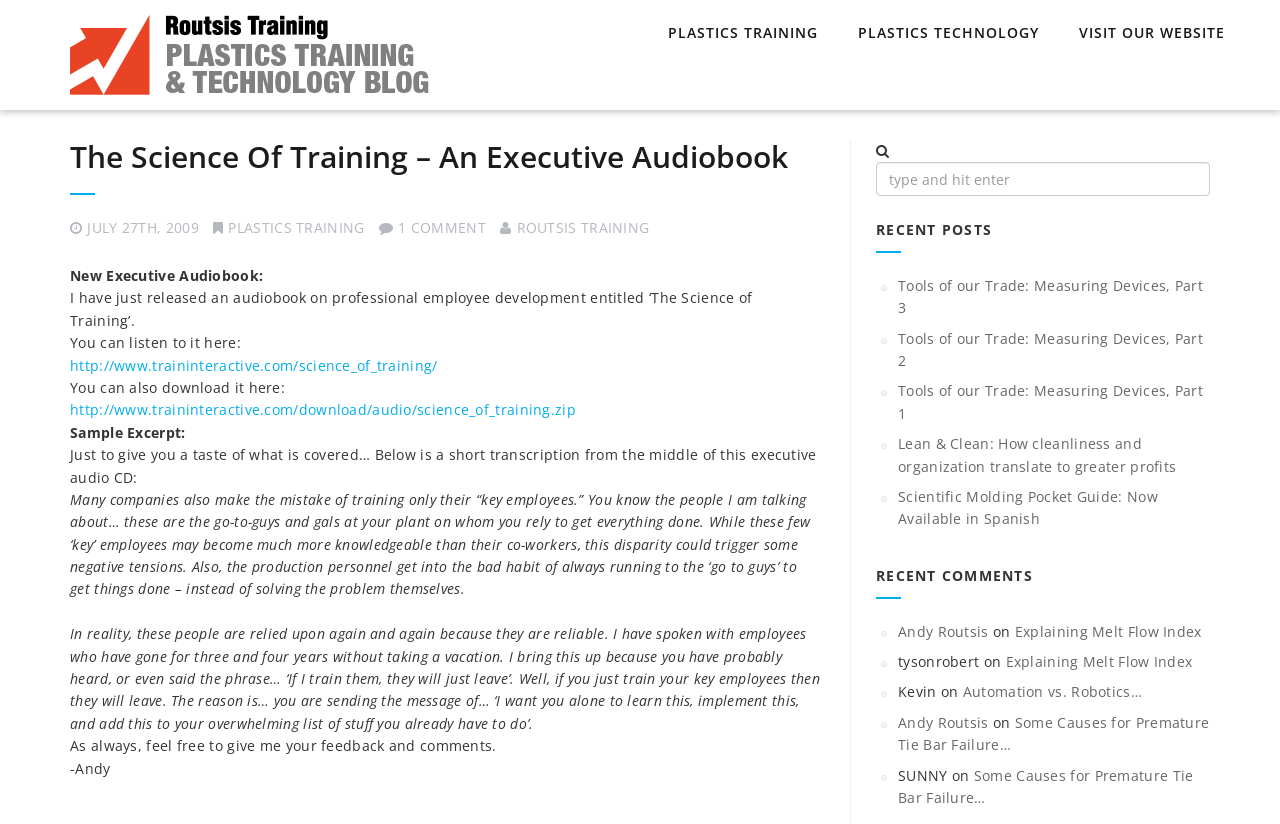Please identify the bounding box coordinates of the element's region that should be clicked to execute the following instruction: "Search for a topic". The bounding box coordinates must be four float numbers between 0 and 1, i.e., [left, top, right, bottom].

[0.684, 0.197, 0.945, 0.238]